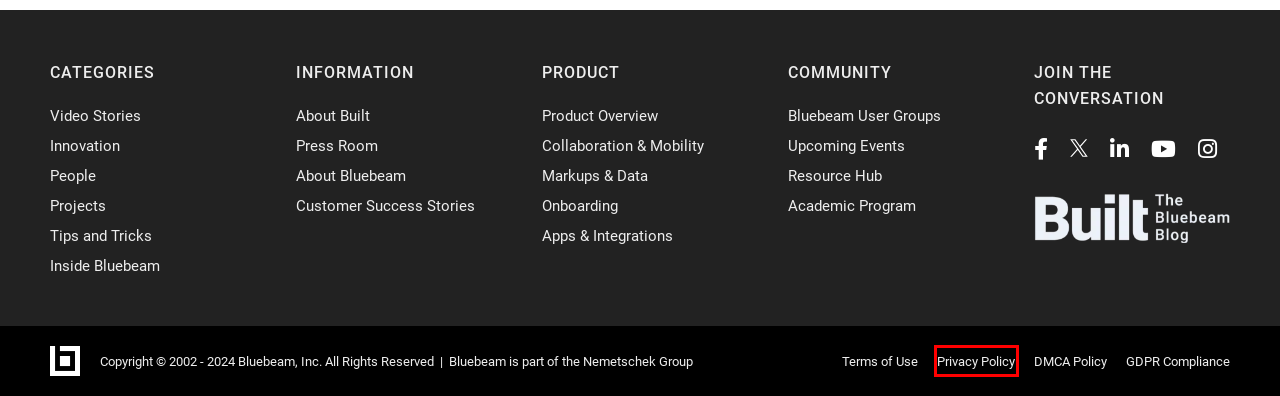Look at the screenshot of a webpage, where a red bounding box highlights an element. Select the best description that matches the new webpage after clicking the highlighted element. Here are the candidates:
A. Bluebeam User Groups | Bluebeam | Construction Software
B. Bluebeam | Construction Software
C. DMCA Policy | Bluebeam
D. Bluebeam’s General Terms and Conditions of Use | Bluebeam
E. Privacy Policy | Bluebeam
F. Construction Industry Case Studies | Bluebeam | Construction Software
G. About Us | Company Information and History | Bluebeam | Construction Software
H. NEMETSCHEK | Software solutions for architects and creative minds

E